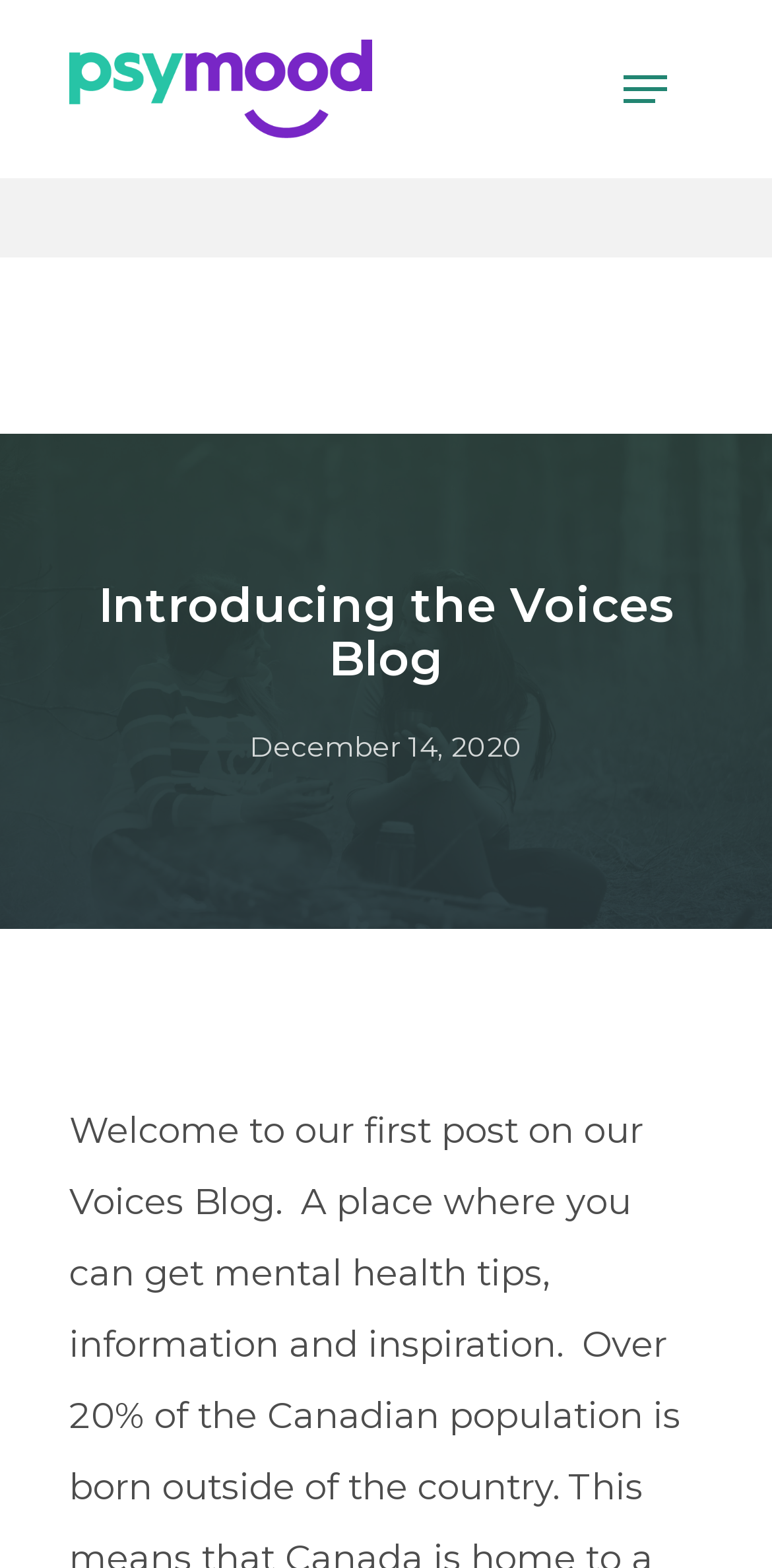Based on the image, please elaborate on the answer to the following question:
How many types of users are catered to?

I found three types of users mentioned in the navigation menu: 'Individuals', 'Specialists', and 'Business'. These are likely to be the three types of users that the website caters to.